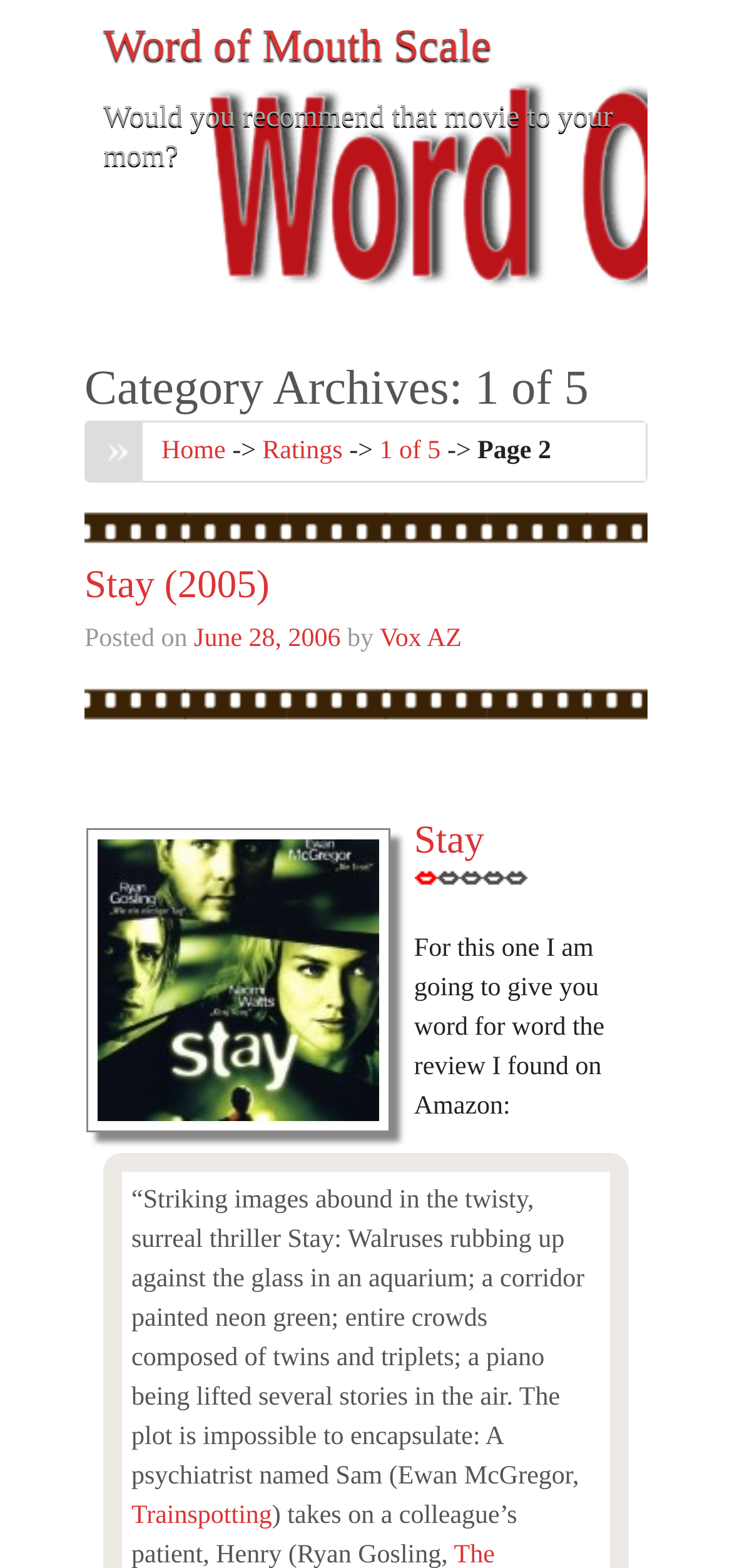Please indicate the bounding box coordinates for the clickable area to complete the following task: "Click on the 'Word of Mouth Scale' link". The coordinates should be specified as four float numbers between 0 and 1, i.e., [left, top, right, bottom].

[0.141, 0.014, 0.671, 0.046]